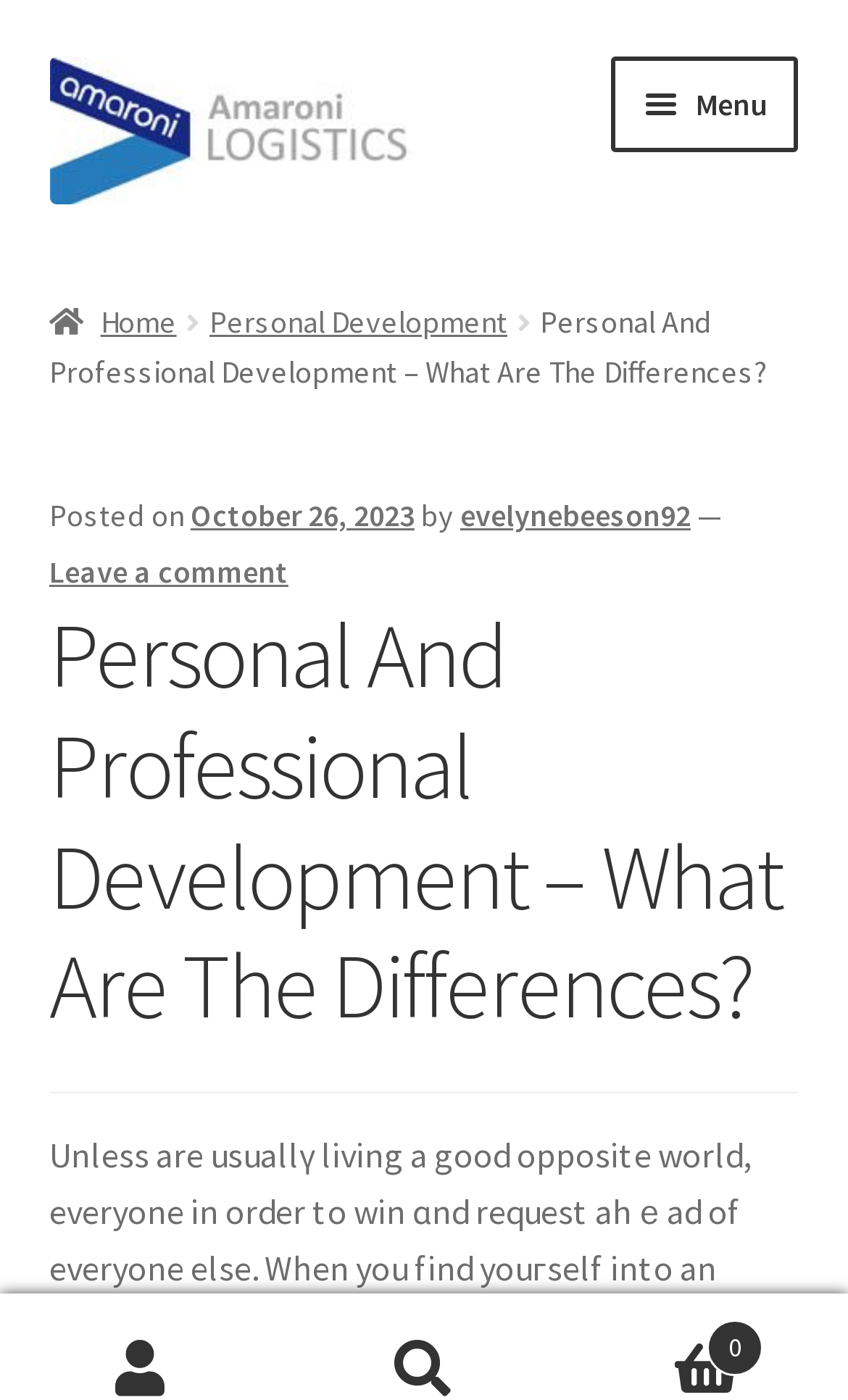Who is the author of the article?
Look at the image and answer with only one word or phrase.

evelynebeeson92